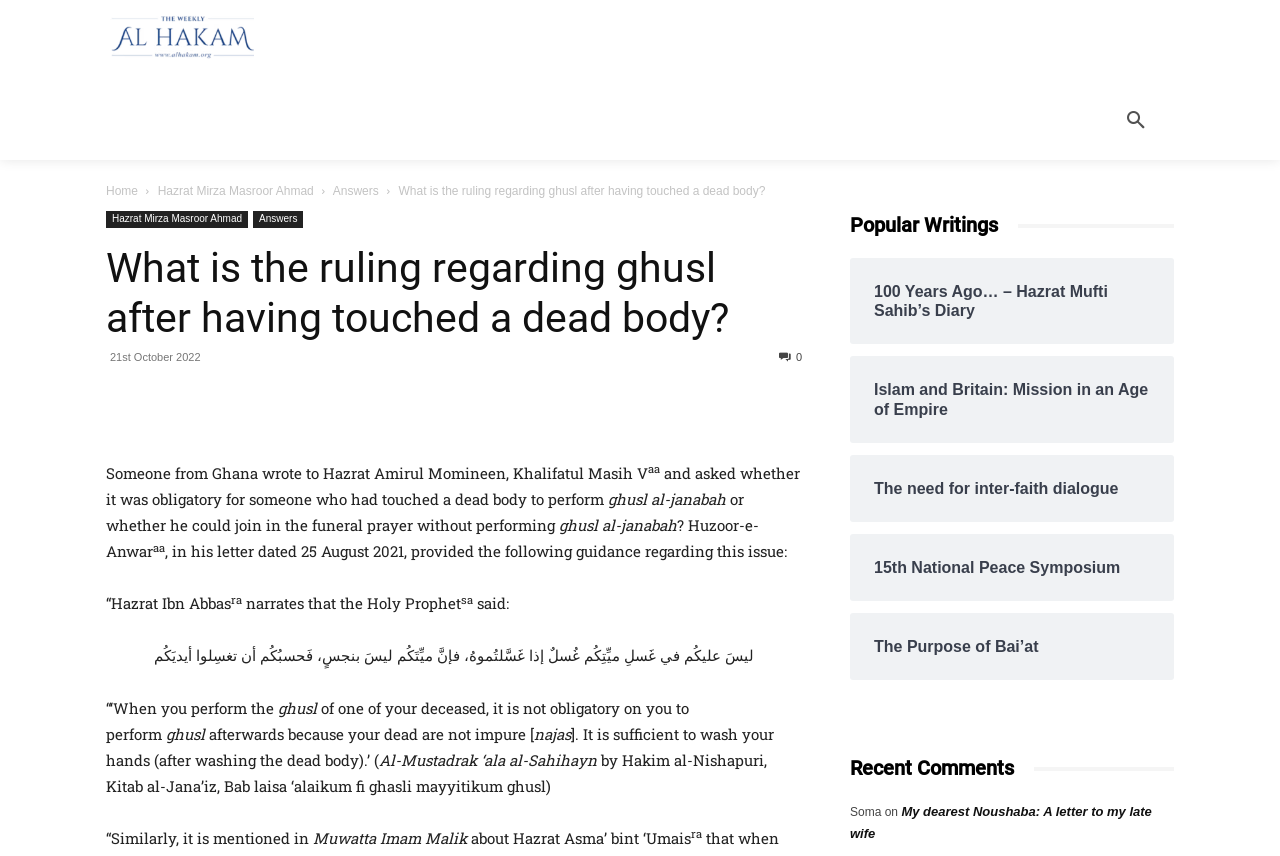Identify the bounding box for the UI element specified in this description: "AHI Podcast". The coordinates must be four float numbers between 0 and 1, formatted as [left, top, right, bottom].

[0.488, 0.0, 0.58, 0.093]